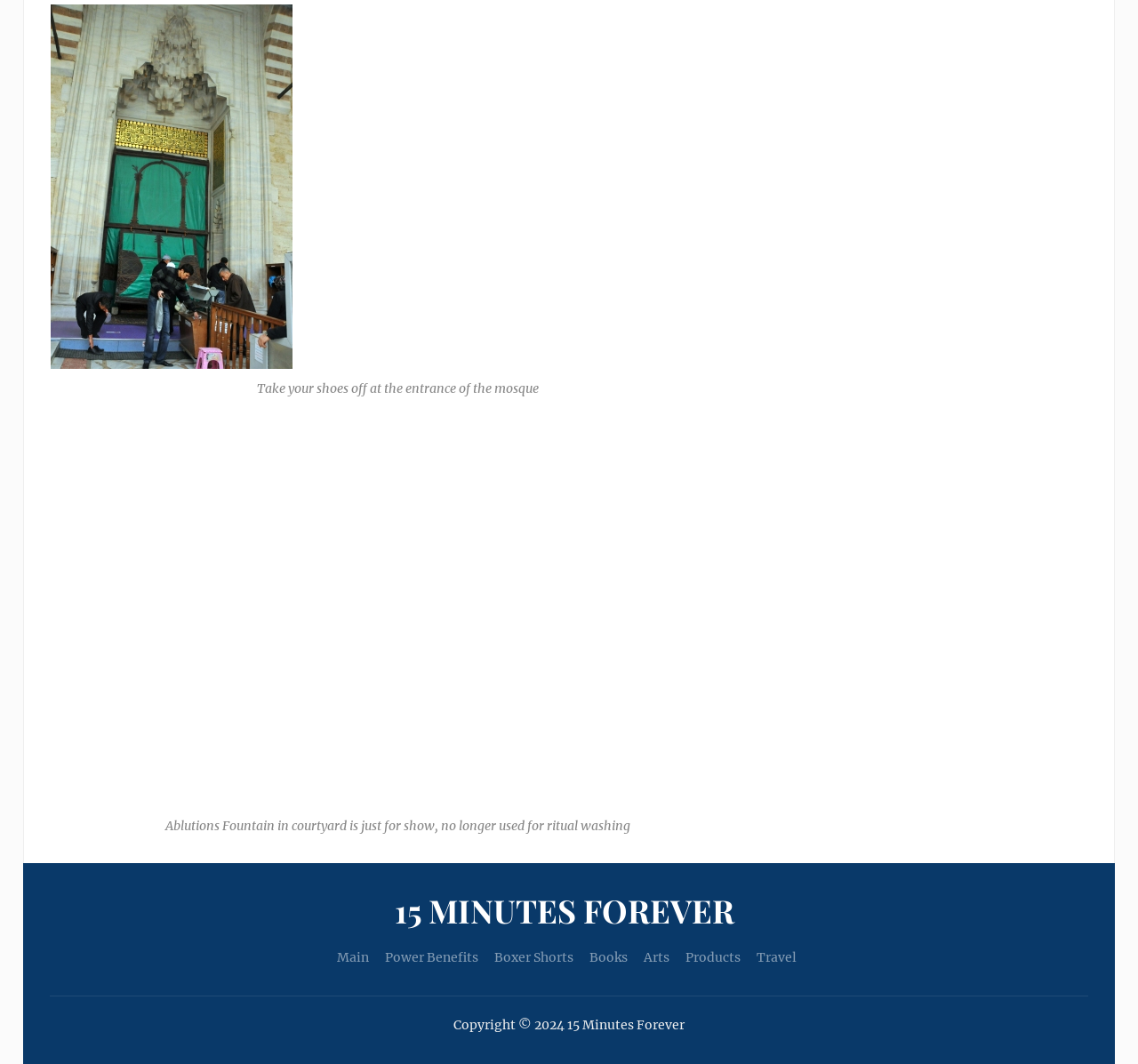Respond with a single word or phrase to the following question:
How many links are there in the webpage?

7